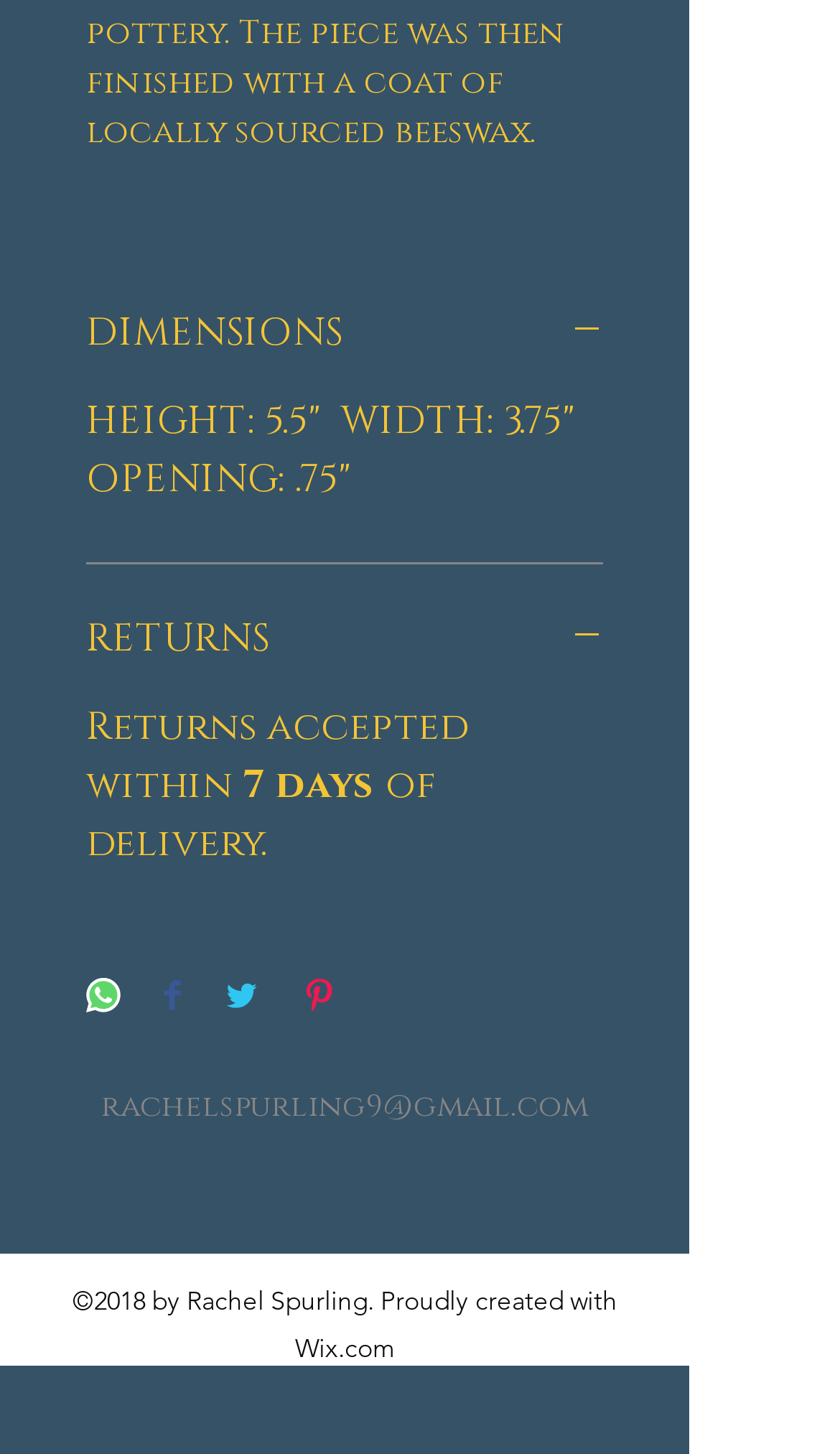Provide your answer in one word or a succinct phrase for the question: 
What is the contact email of the webpage author?

rachelspurling9@gmail.com